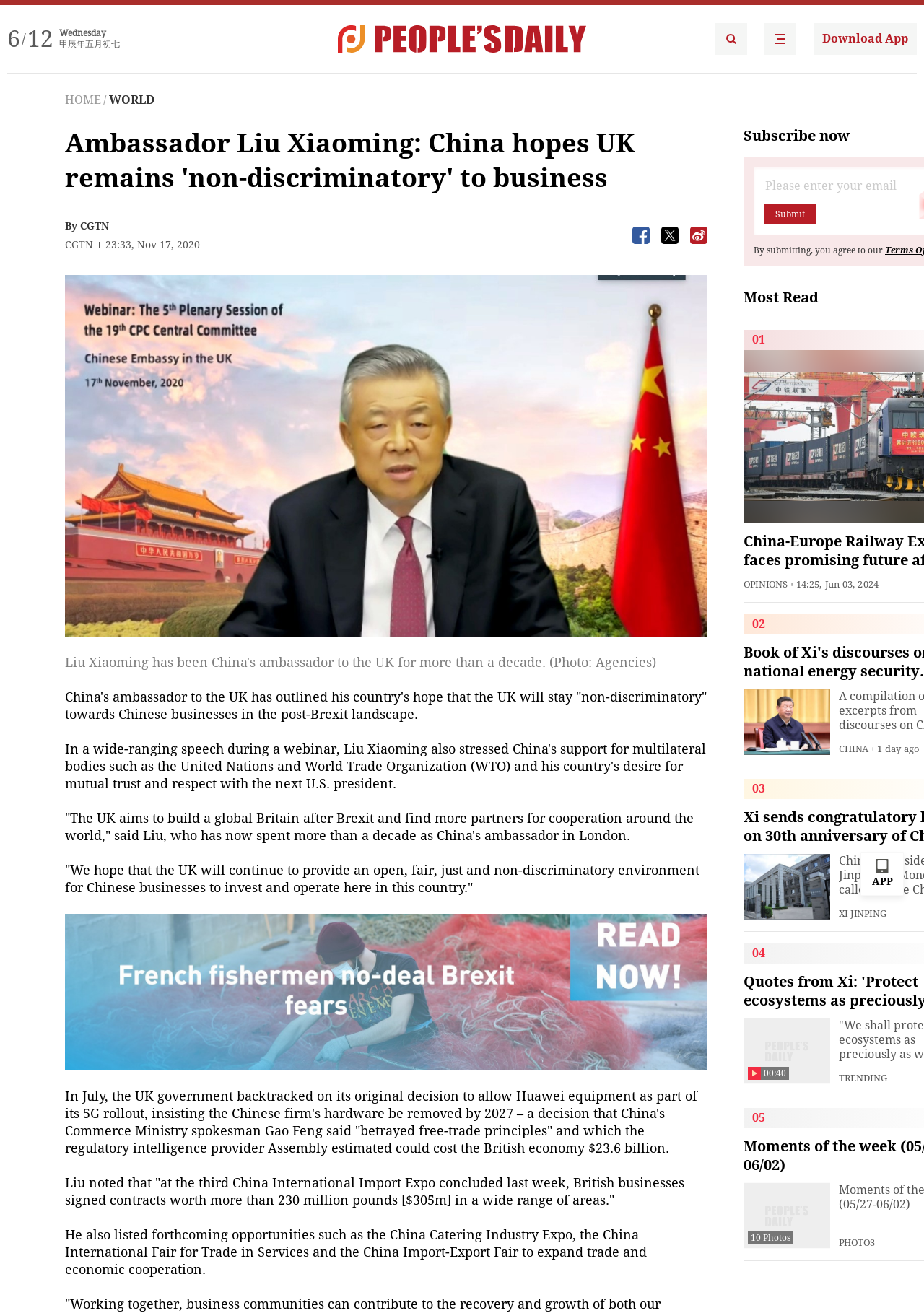Provide the bounding box coordinates in the format (top-left x, top-left y, bottom-right x, bottom-right y). All values are floating point numbers between 0 and 1. Determine the bounding box coordinate of the UI element described as: Download App

[0.88, 0.018, 0.992, 0.042]